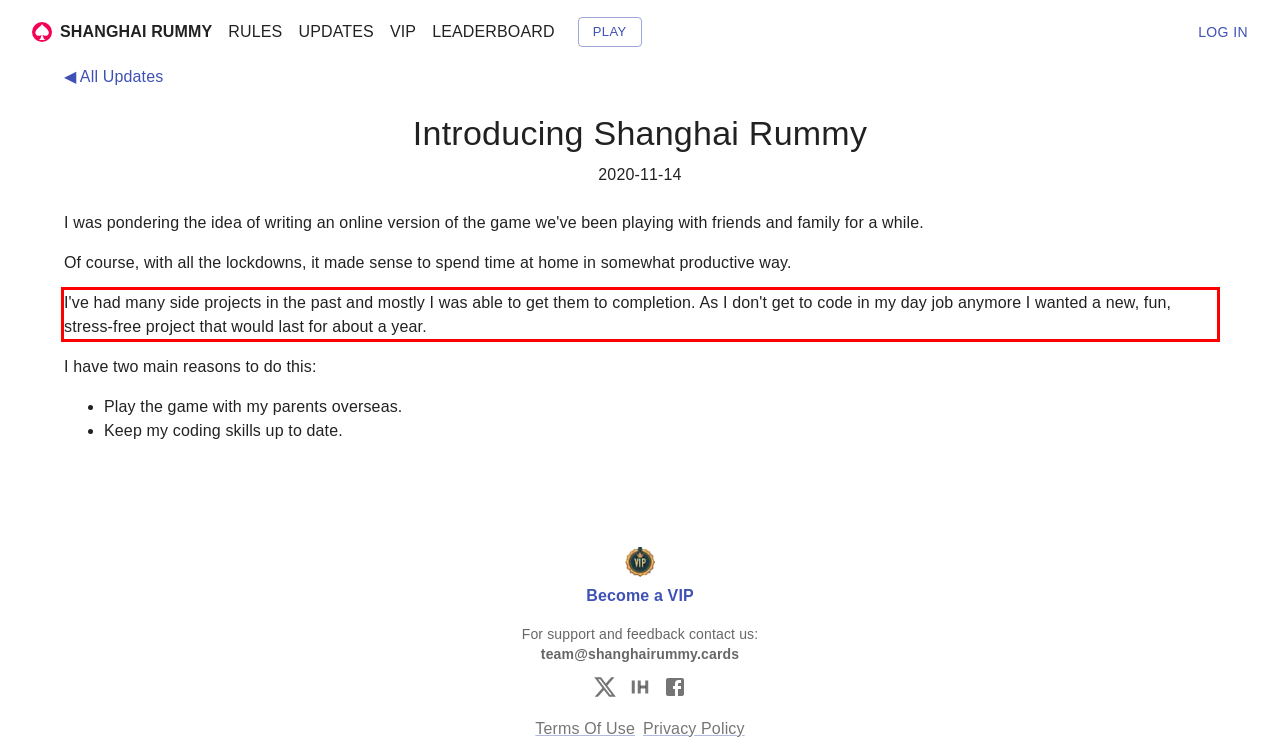Please perform OCR on the text content within the red bounding box that is highlighted in the provided webpage screenshot.

I've had many side projects in the past and mostly I was able to get them to completion. As I don't get to code in my day job anymore I wanted a new, fun, stress-free project that would last for about a year.